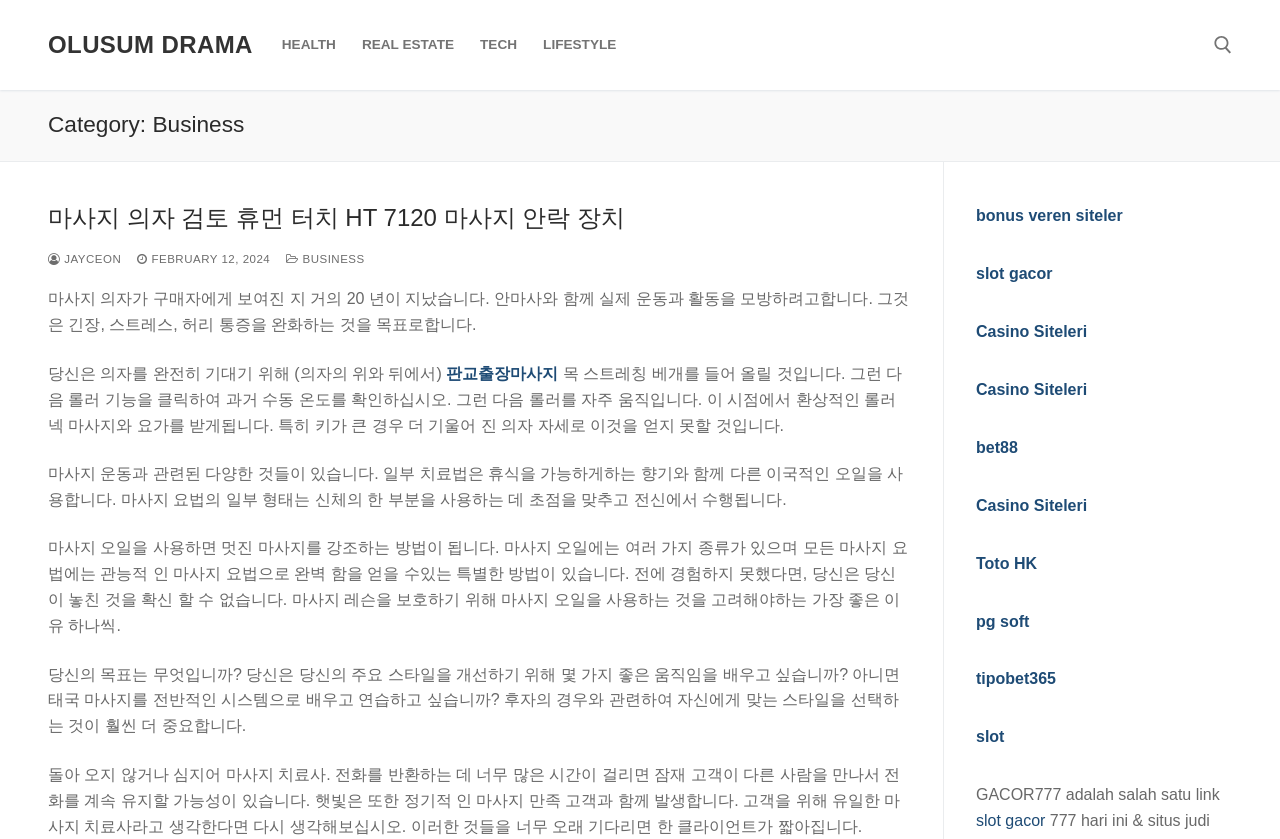Specify the bounding box coordinates of the element's area that should be clicked to execute the given instruction: "Search for articles". The coordinates should be four float numbers between 0 and 1, i.e., [left, top, right, bottom].

None